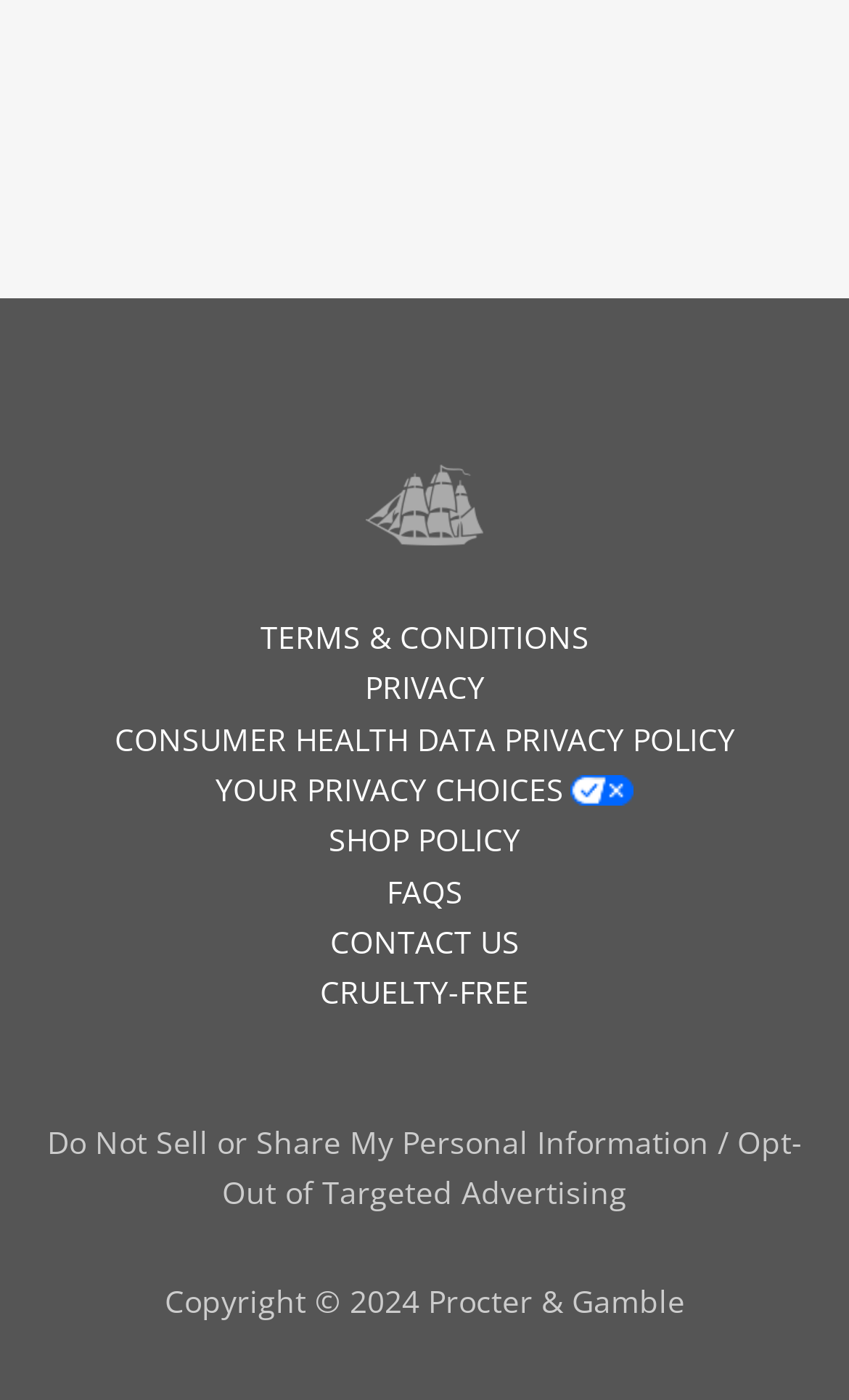Please pinpoint the bounding box coordinates for the region I should click to adhere to this instruction: "Contact us".

[0.064, 0.655, 0.936, 0.691]